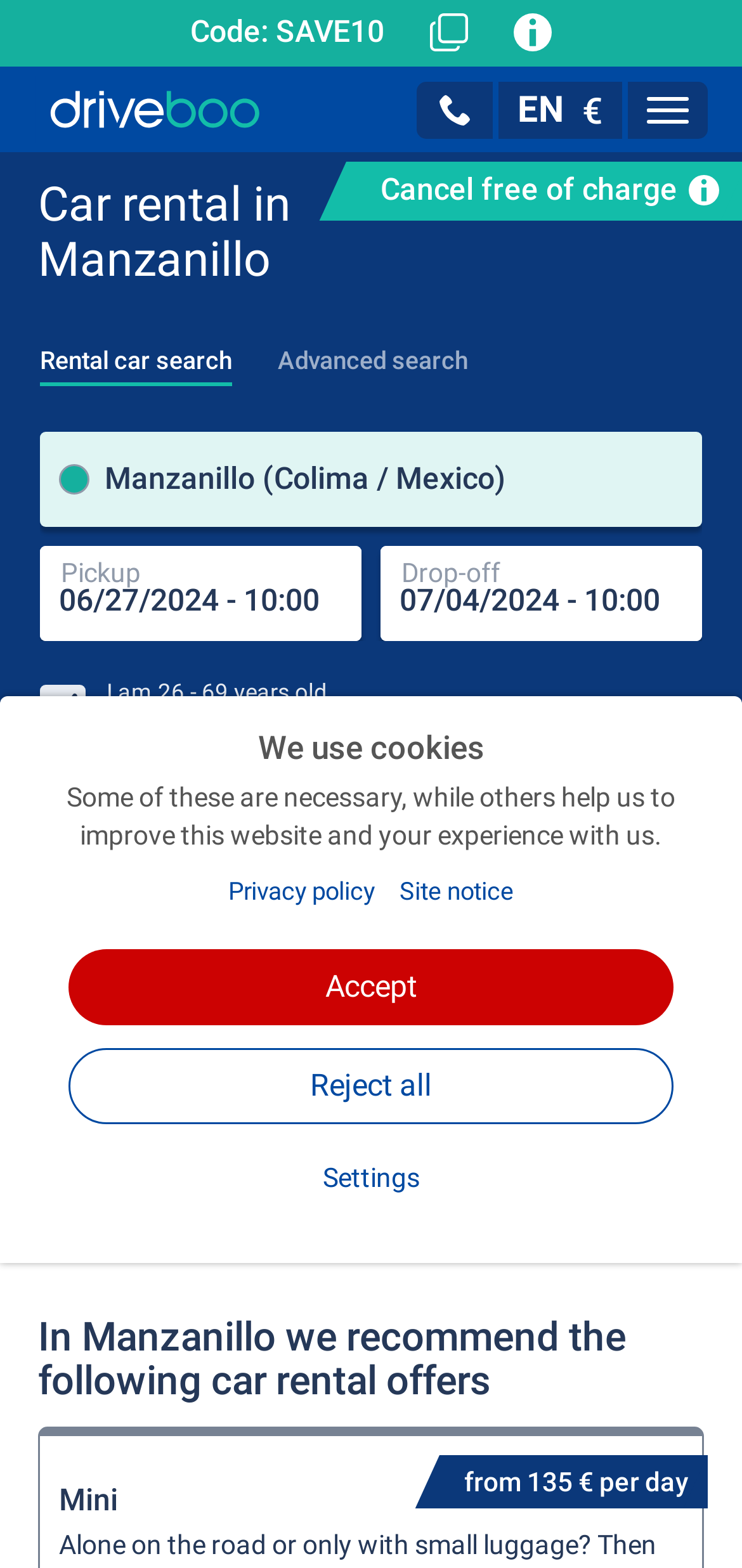Please find the bounding box coordinates in the format (top-left x, top-left y, bottom-right x, bottom-right y) for the given element description. Ensure the coordinates are floating point numbers between 0 and 1. Description: parent_node: EN title="Service team"

[0.562, 0.052, 0.664, 0.088]